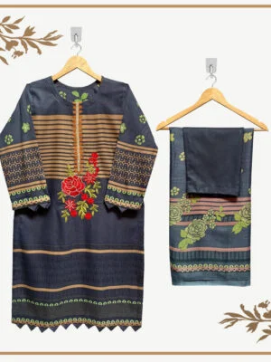What type of patterns are combined on the kurta?
Please utilize the information in the image to give a detailed response to the question.

According to the caption, the kurta is adorned with intricate embroidery that combines floral patterns and horizontal striped details, suggesting that the kurta features a combination of these two patterns.